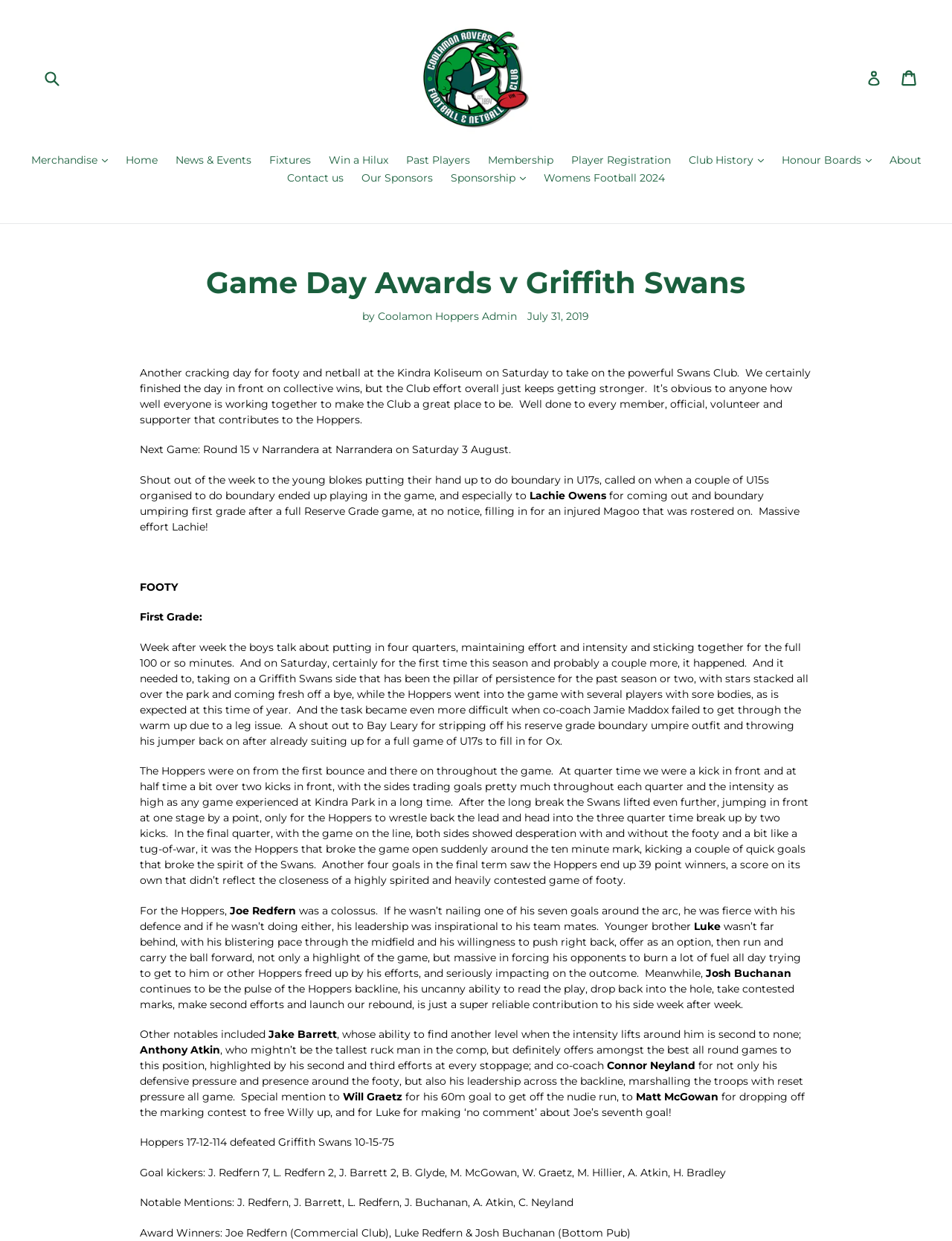What is the date of the next game?
Refer to the screenshot and deliver a thorough answer to the question presented.

The answer can be found in the text 'Next Game: Round 15 v Narrandera at Narrandera on Saturday 3 August.'.